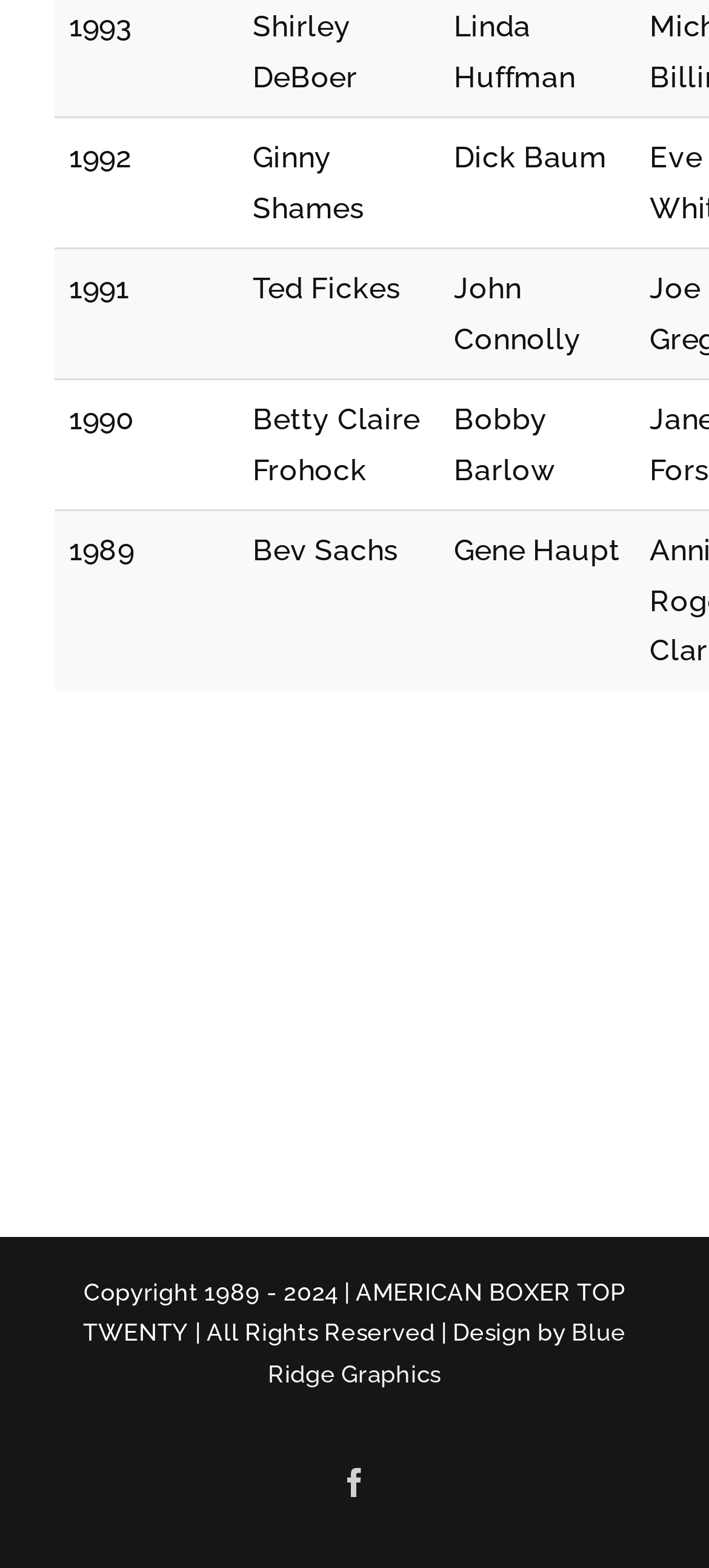Locate the UI element described by Blue Ridge Graphics in the provided webpage screenshot. Return the bounding box coordinates in the format (top-left x, top-left y, bottom-right x, bottom-right y), ensuring all values are between 0 and 1.

[0.378, 0.841, 0.883, 0.885]